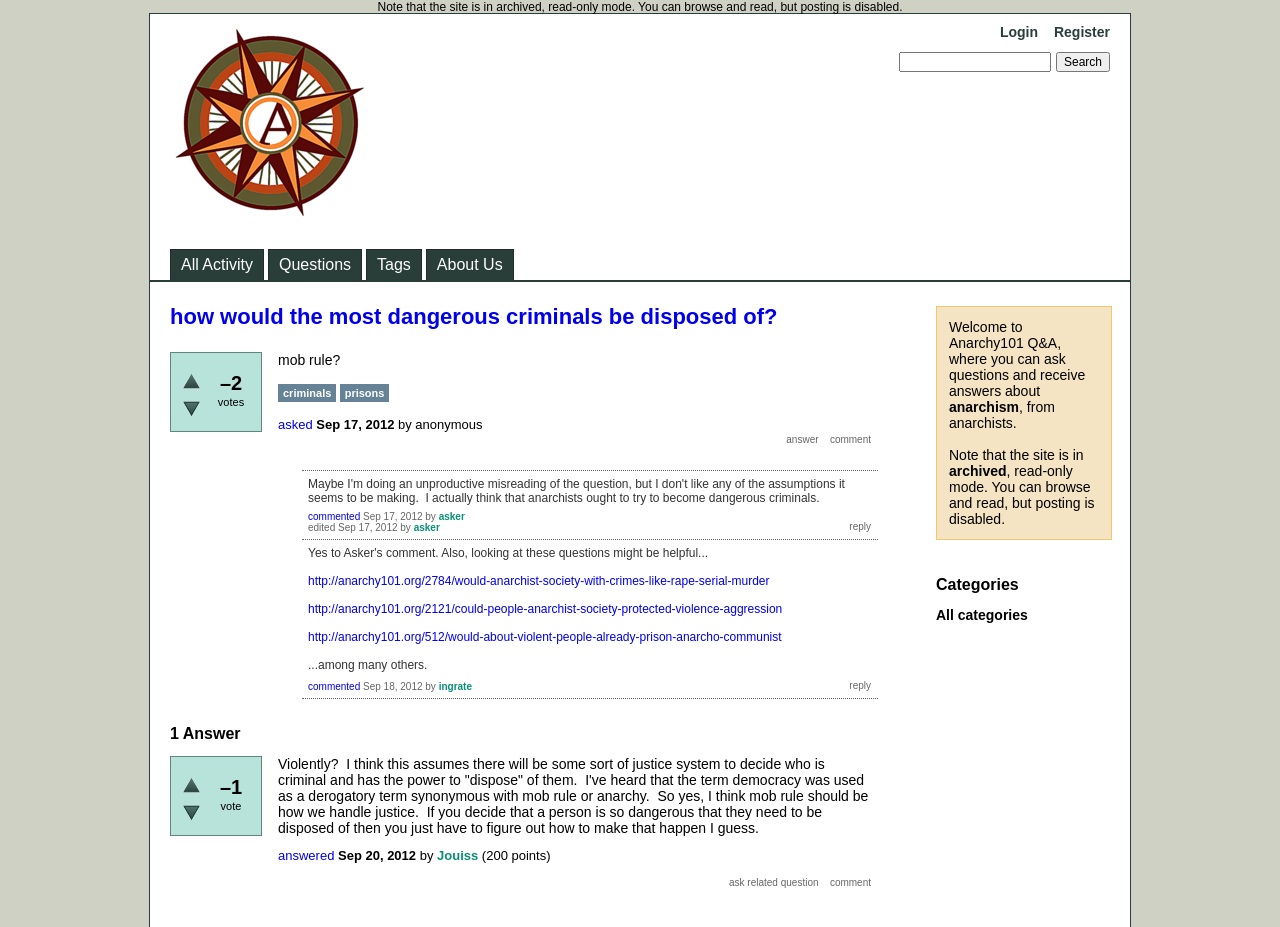Determine the bounding box coordinates of the UI element that matches the following description: "name="q_doanswer" title="Answer this question" value="answer"". The coordinates should be four float numbers between 0 and 1 in the format [left, top, right, bottom].

[0.614, 0.467, 0.64, 0.481]